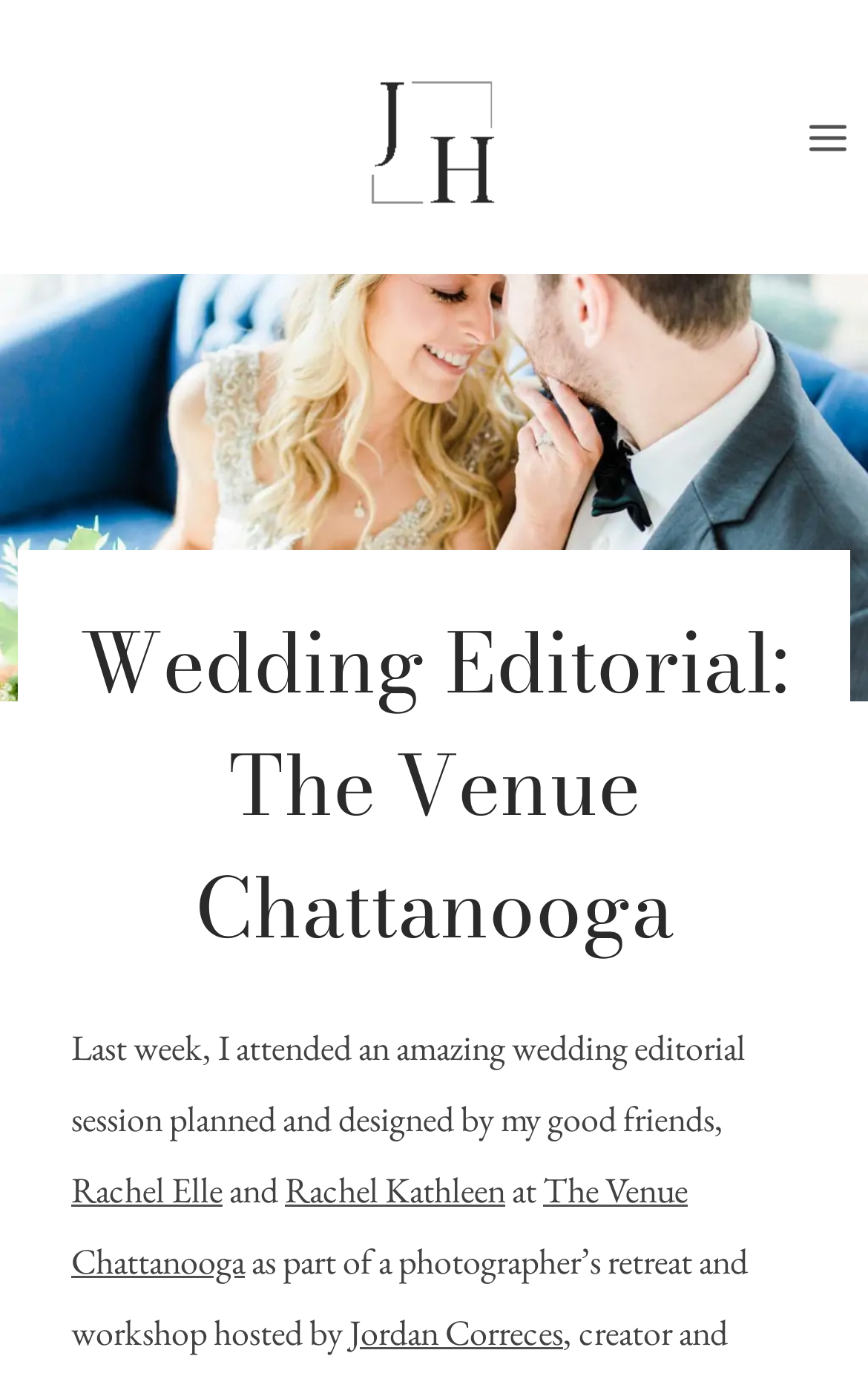Using details from the image, please answer the following question comprehensively:
How many images are on the webpage?

There are two images on the webpage: one is the logo 'Joshua Harrison Photography' in the top-left corner, and the other is a large image below the navigation bar with the caption 'Styled Shoot Wedding The Venue Chattanooga 202113'.